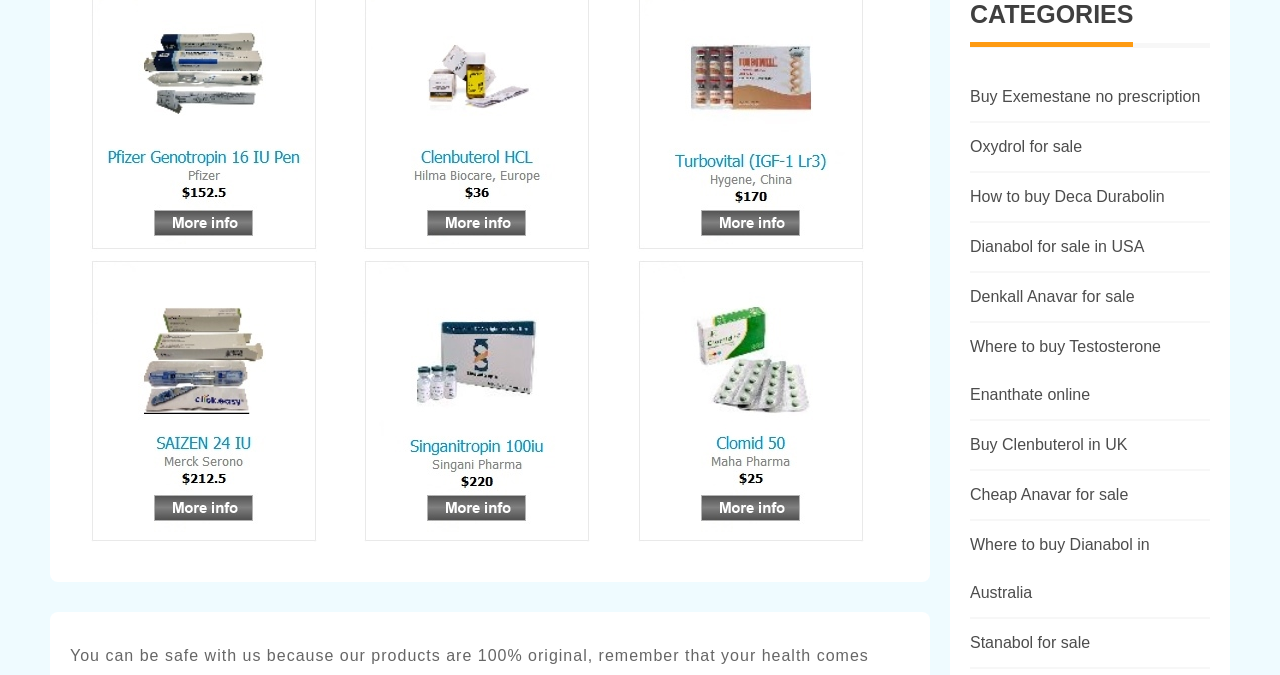Using the webpage screenshot, locate the HTML element that fits the following description and provide its bounding box: "Buy Clenbuterol in UK".

[0.758, 0.646, 0.881, 0.672]